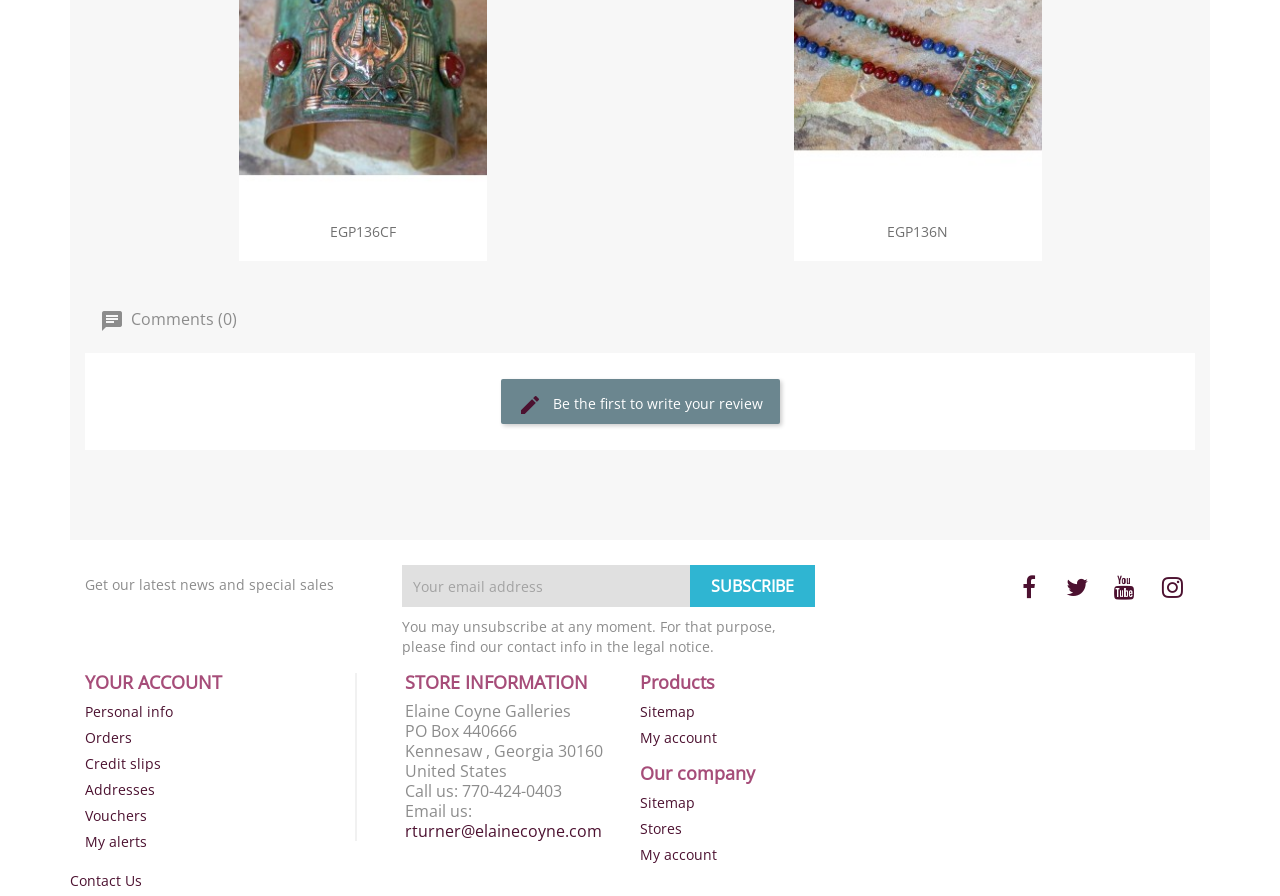How many products are displayed on this page?
Examine the image and provide an in-depth answer to the question.

I counted the number of product headings on the page, which are 'EGP136CF' and 'EGP136N', so there are 2 products displayed.